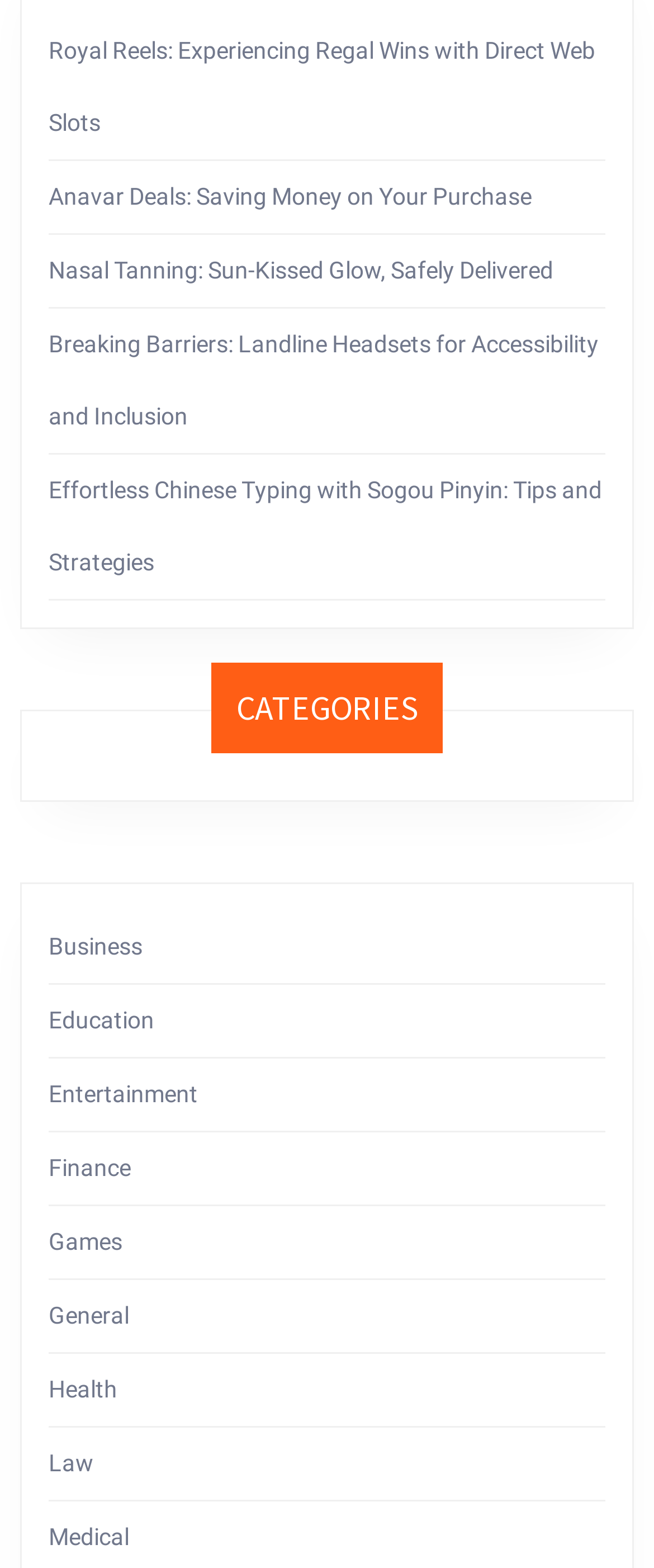Use a single word or phrase to answer the question:
What is the first link on the webpage?

Royal Reels